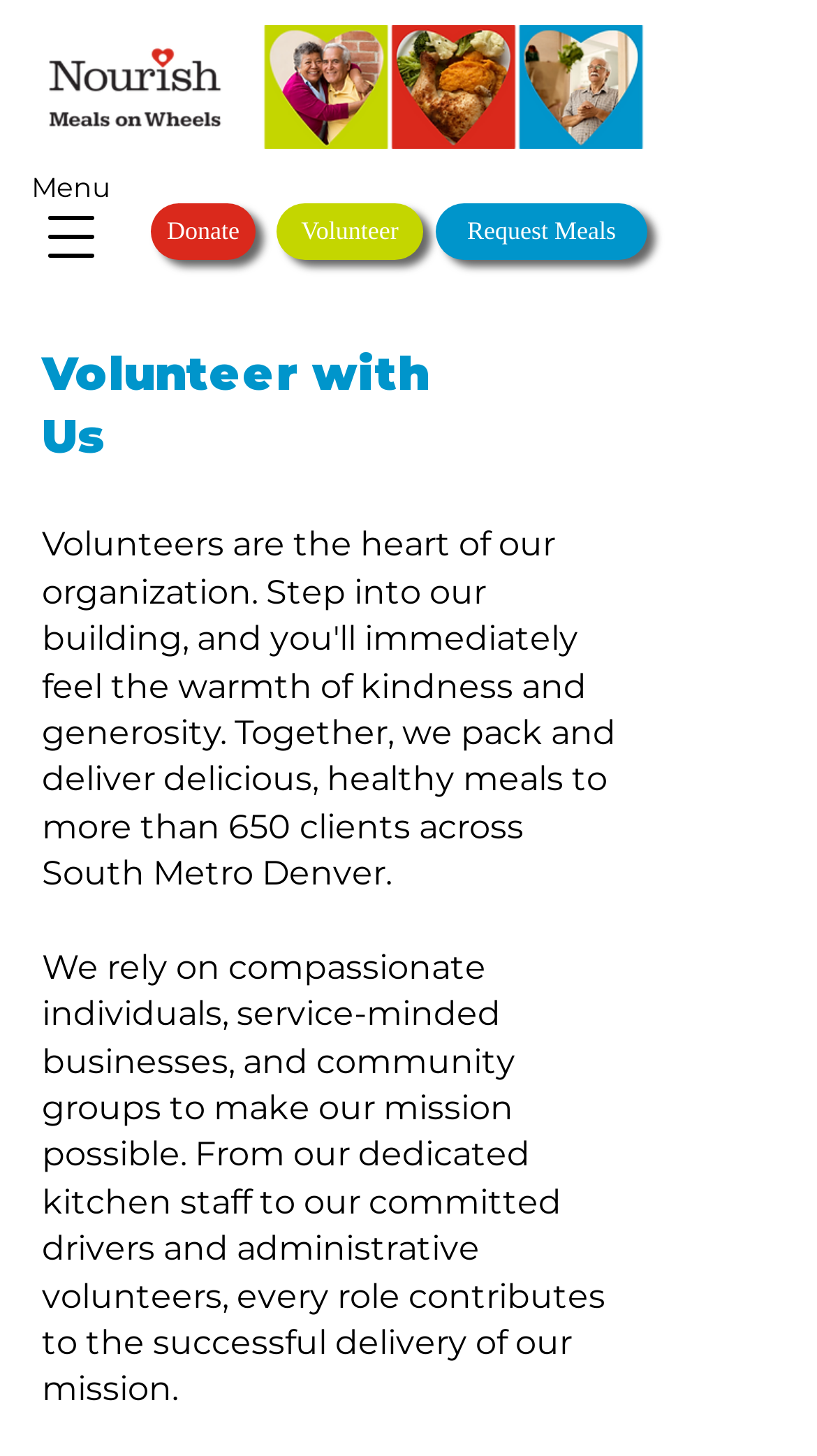How many main navigation links are there?
Refer to the image and provide a one-word or short phrase answer.

3